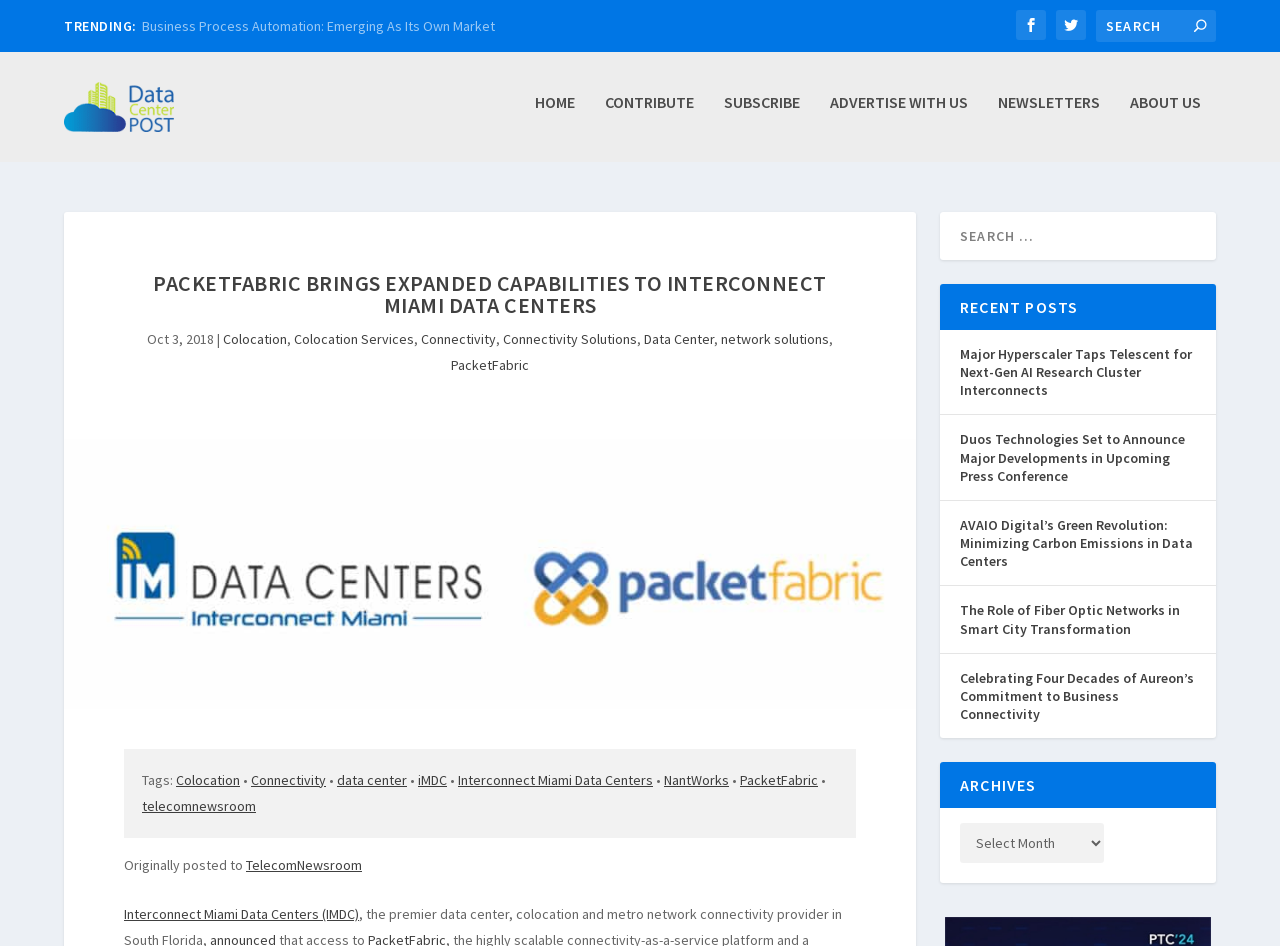Can you pinpoint the bounding box coordinates for the clickable element required for this instruction: "Explore recent posts"? The coordinates should be four float numbers between 0 and 1, i.e., [left, top, right, bottom].

[0.734, 0.29, 0.95, 0.338]